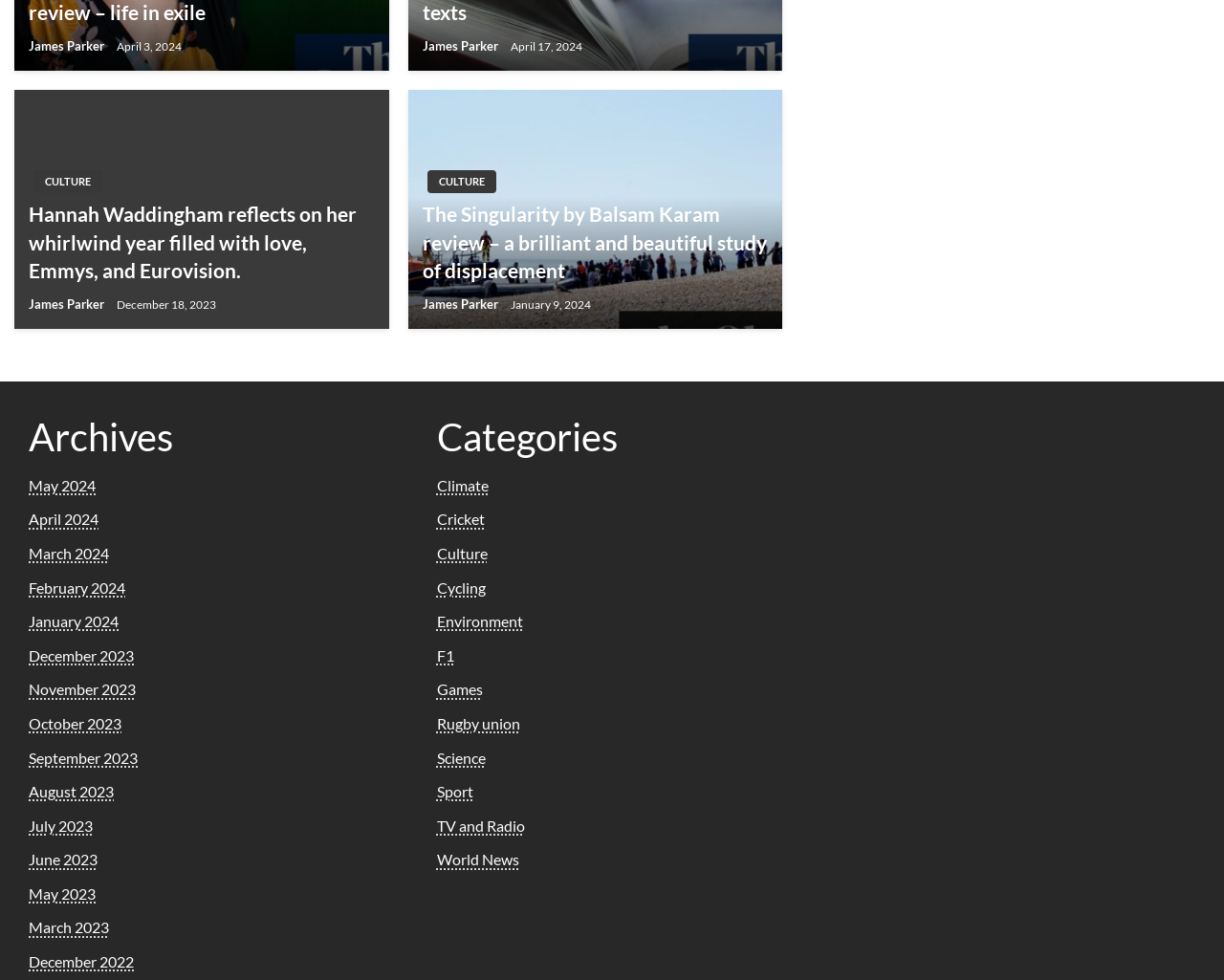Determine the bounding box coordinates for the UI element described. Format the coordinates as (top-left x, top-left y, bottom-right x, bottom-right y) and ensure all values are between 0 and 1. Element description: James Parker

[0.023, 0.302, 0.088, 0.318]